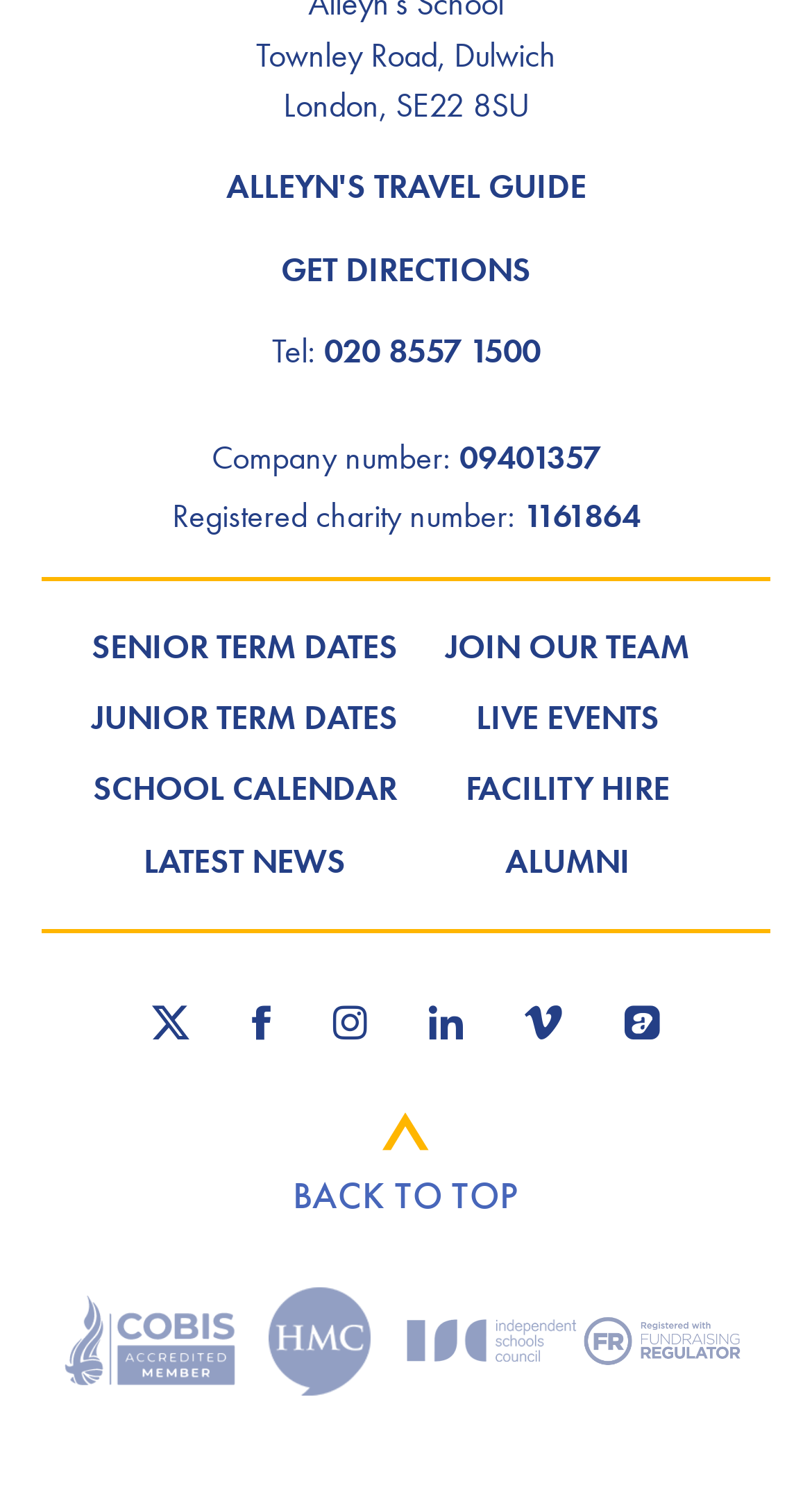Could you specify the bounding box coordinates for the clickable section to complete the following instruction: "View senior term dates"?

[0.113, 0.417, 0.49, 0.446]